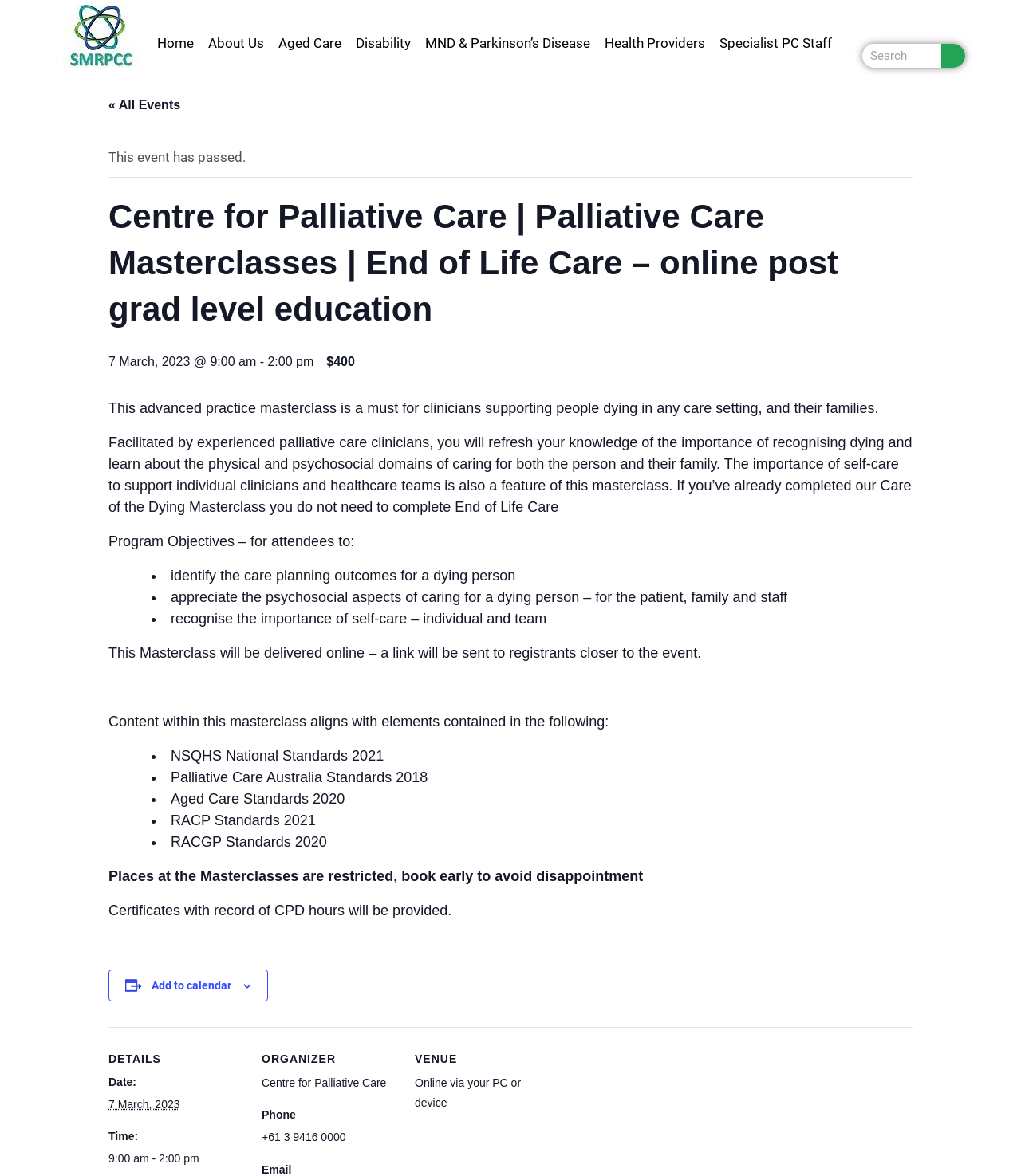Based on the image, provide a detailed response to the question:
How can I register for the masterclass?

I found the answer by reading the section that mentions 'Places at the Masterclasses are restricted, book early to avoid disappointment', implying that registration can be done by booking early.